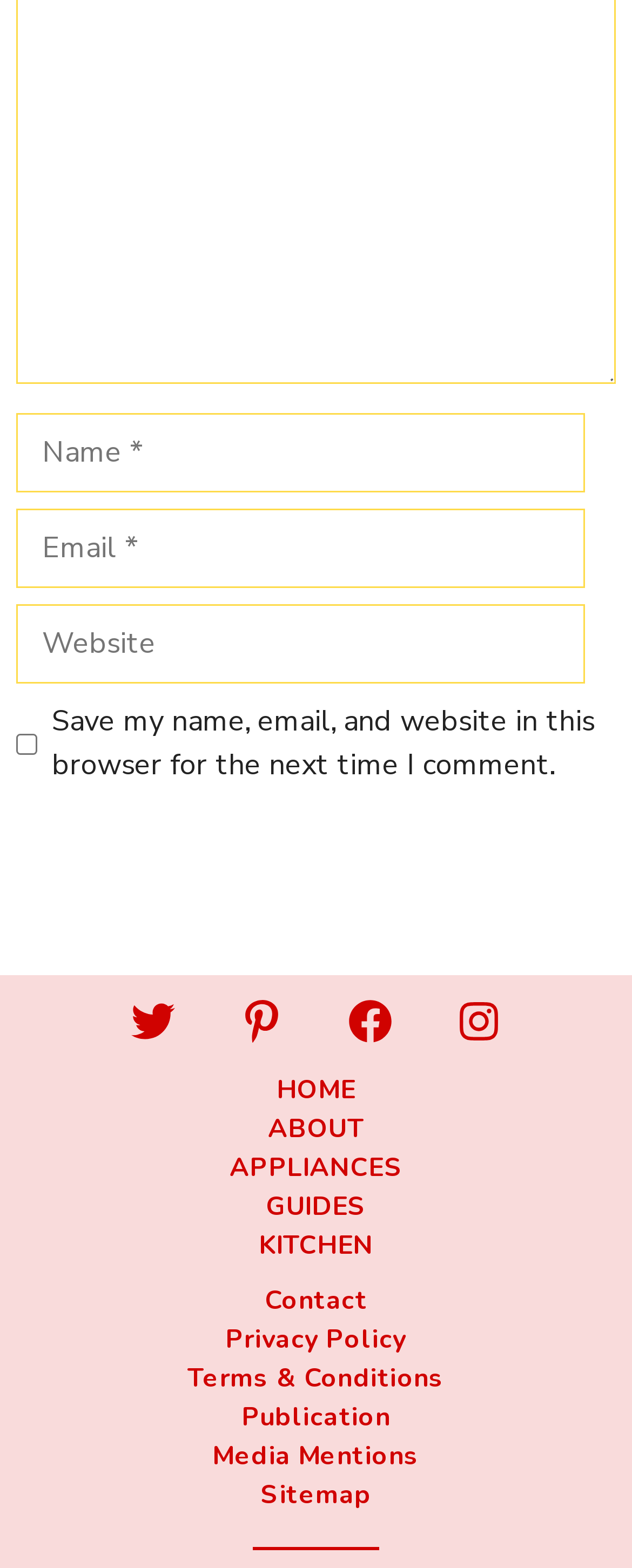Find the bounding box of the UI element described as: "Privacy Policy". The bounding box coordinates should be given as four float values between 0 and 1, i.e., [left, top, right, bottom].

[0.357, 0.843, 0.643, 0.866]